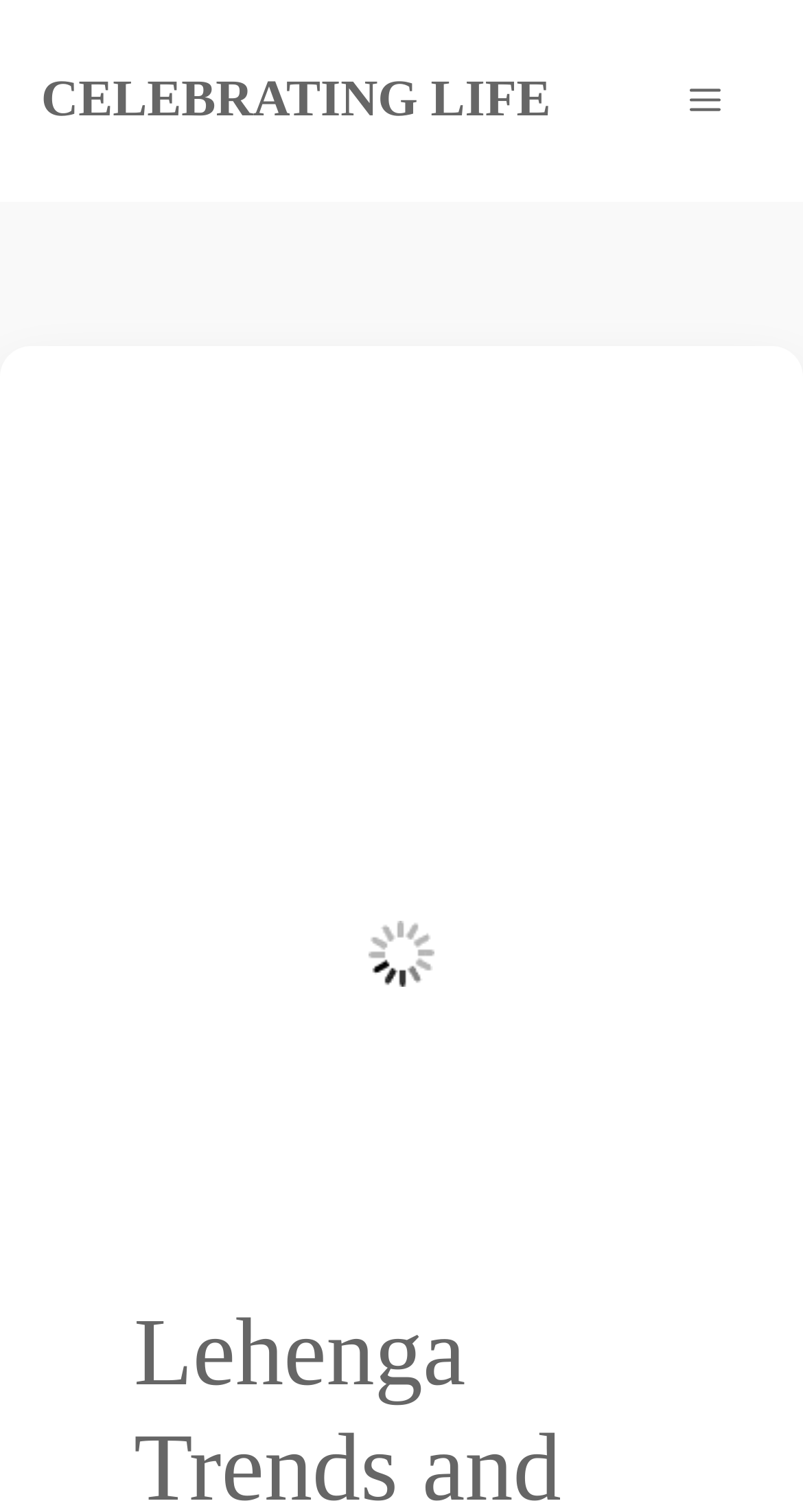Identify the bounding box coordinates of the HTML element based on this description: "Subscribe to our newsletter".

None